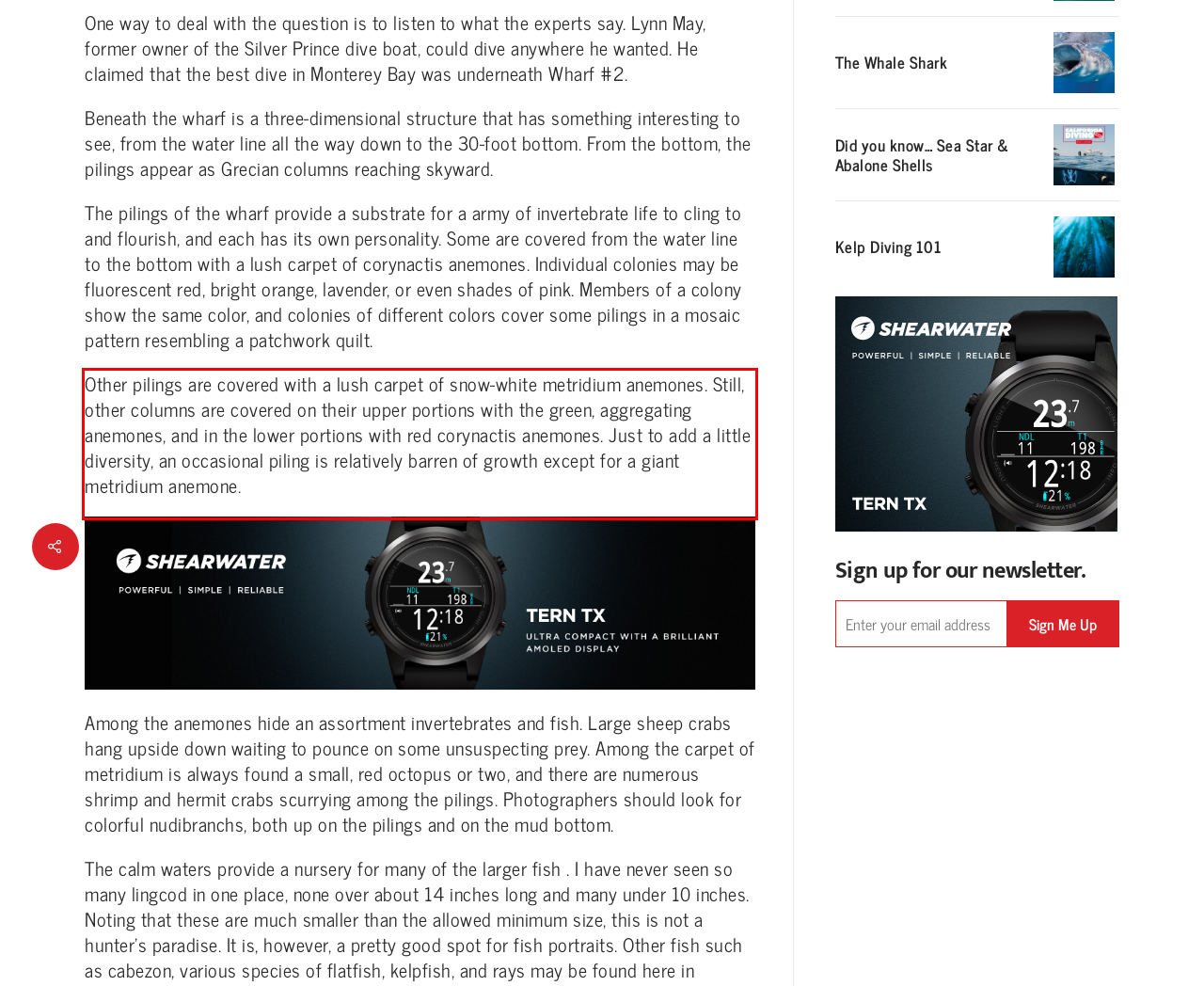Please perform OCR on the text within the red rectangle in the webpage screenshot and return the text content.

Other pilings are covered with a lush carpet of snow-white metridium anemones. Still, other columns are covered on their upper portions with the green, aggregating anemones, and in the lower portions with red corynactis anemones. Just to add a little diversity, an occasional piling is relatively barren of growth except for a giant metridium anemone.